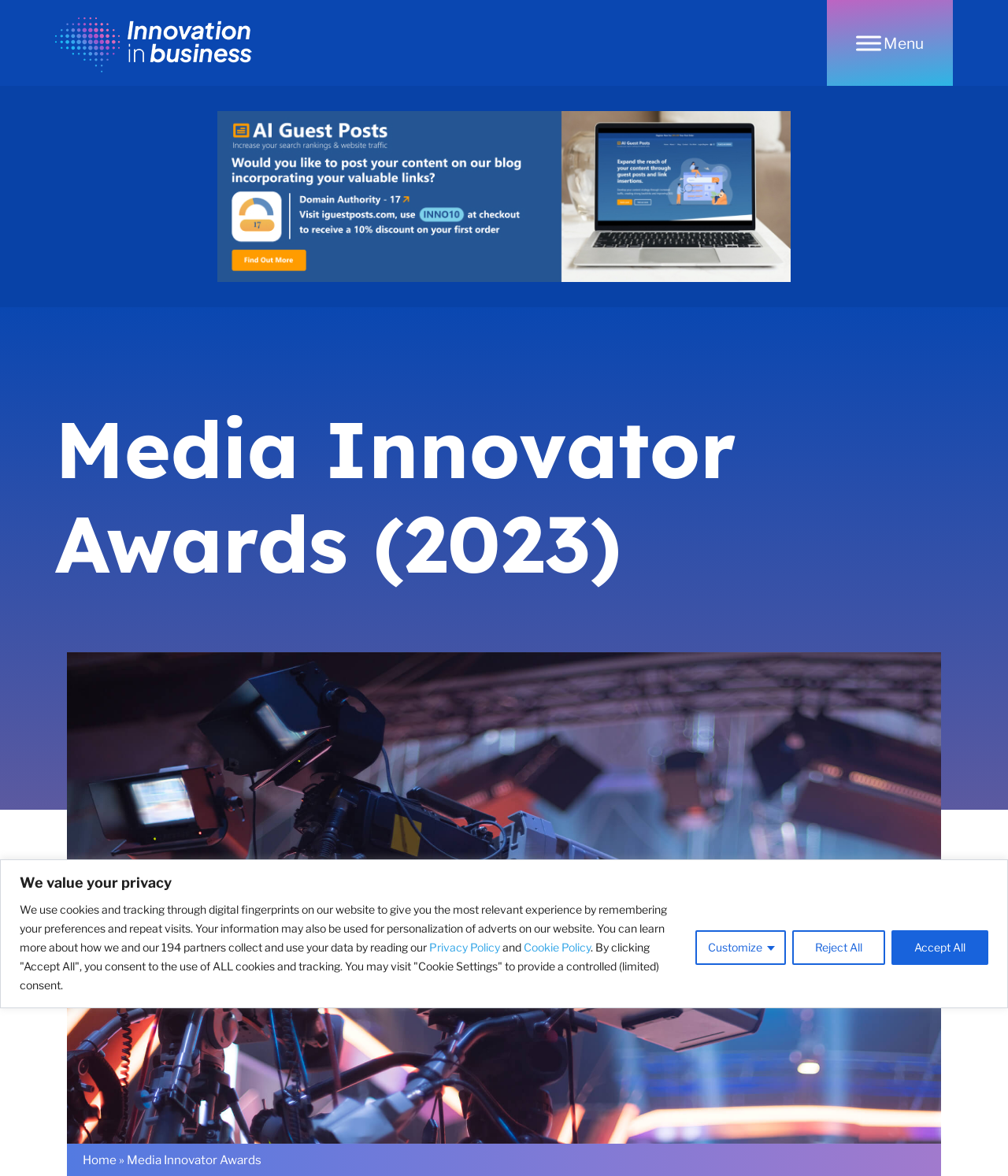Can you find and provide the main heading text of this webpage?

Media Innovator Awards (2023)